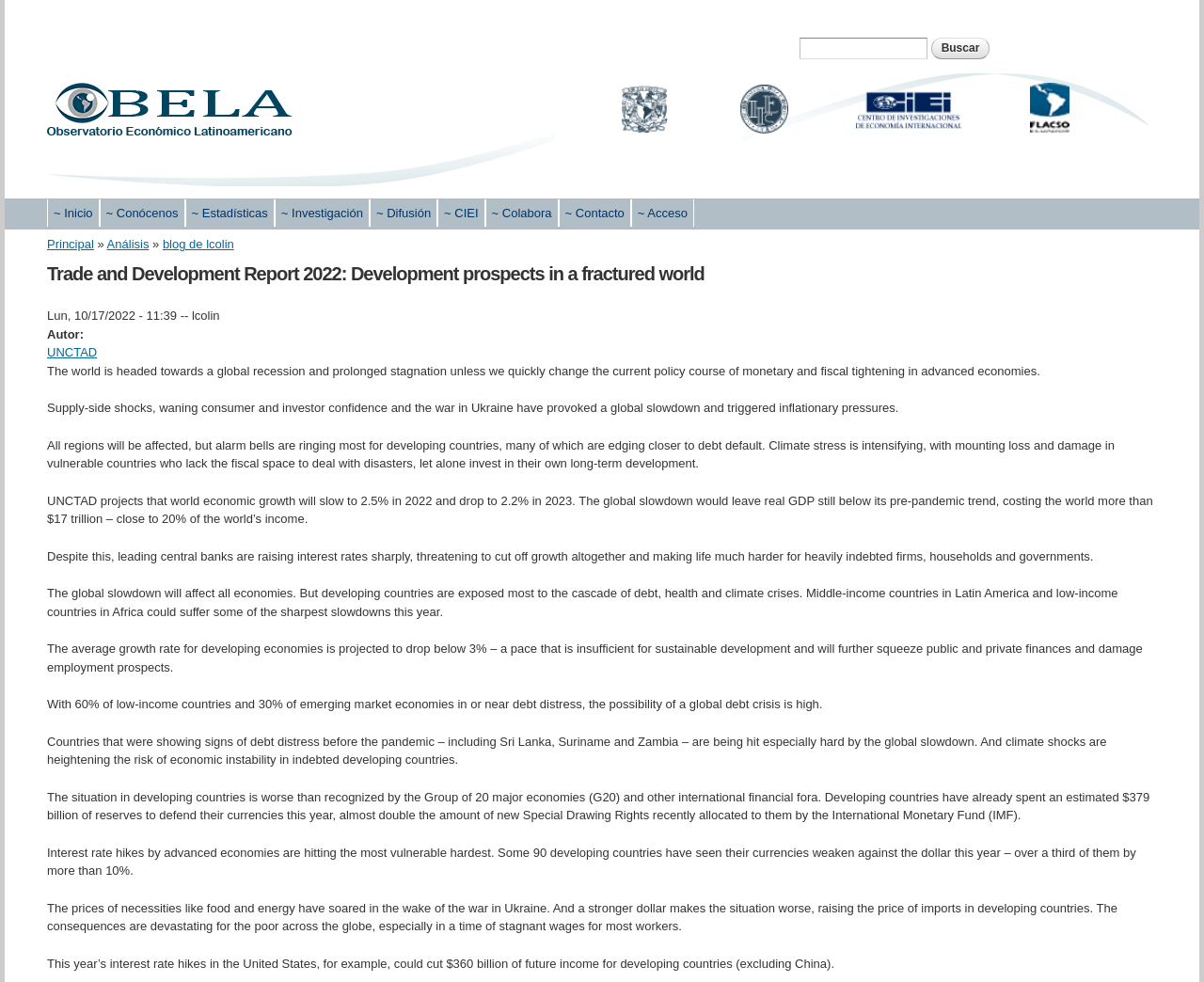Identify the bounding box coordinates for the region to click in order to carry out this instruction: "Search for something". Provide the coordinates using four float numbers between 0 and 1, formatted as [left, top, right, bottom].

[0.664, 0.038, 0.77, 0.06]